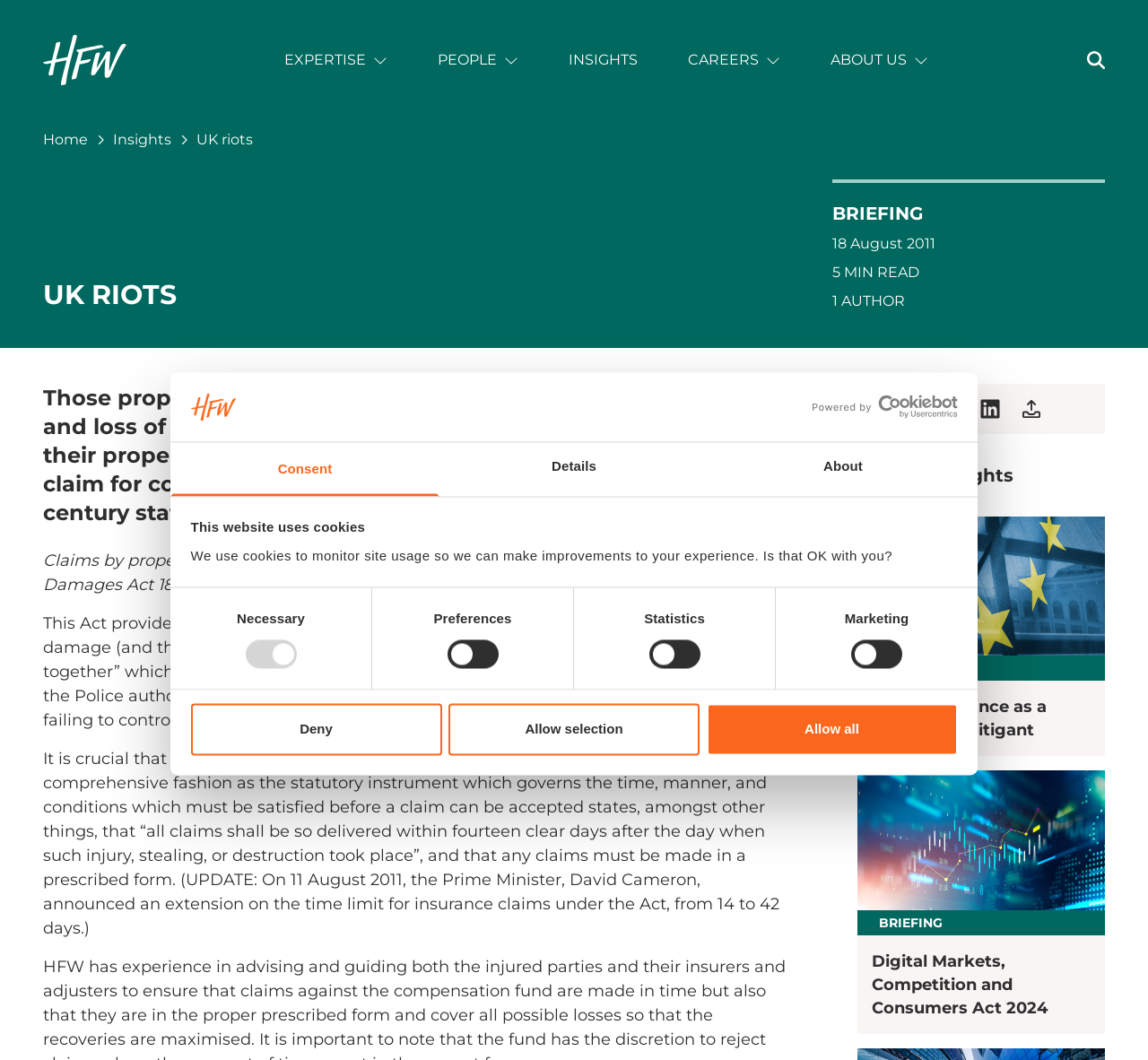Identify the bounding box coordinates of the part that should be clicked to carry out this instruction: "Click the 'Search' button".

[0.947, 0.048, 0.962, 0.065]